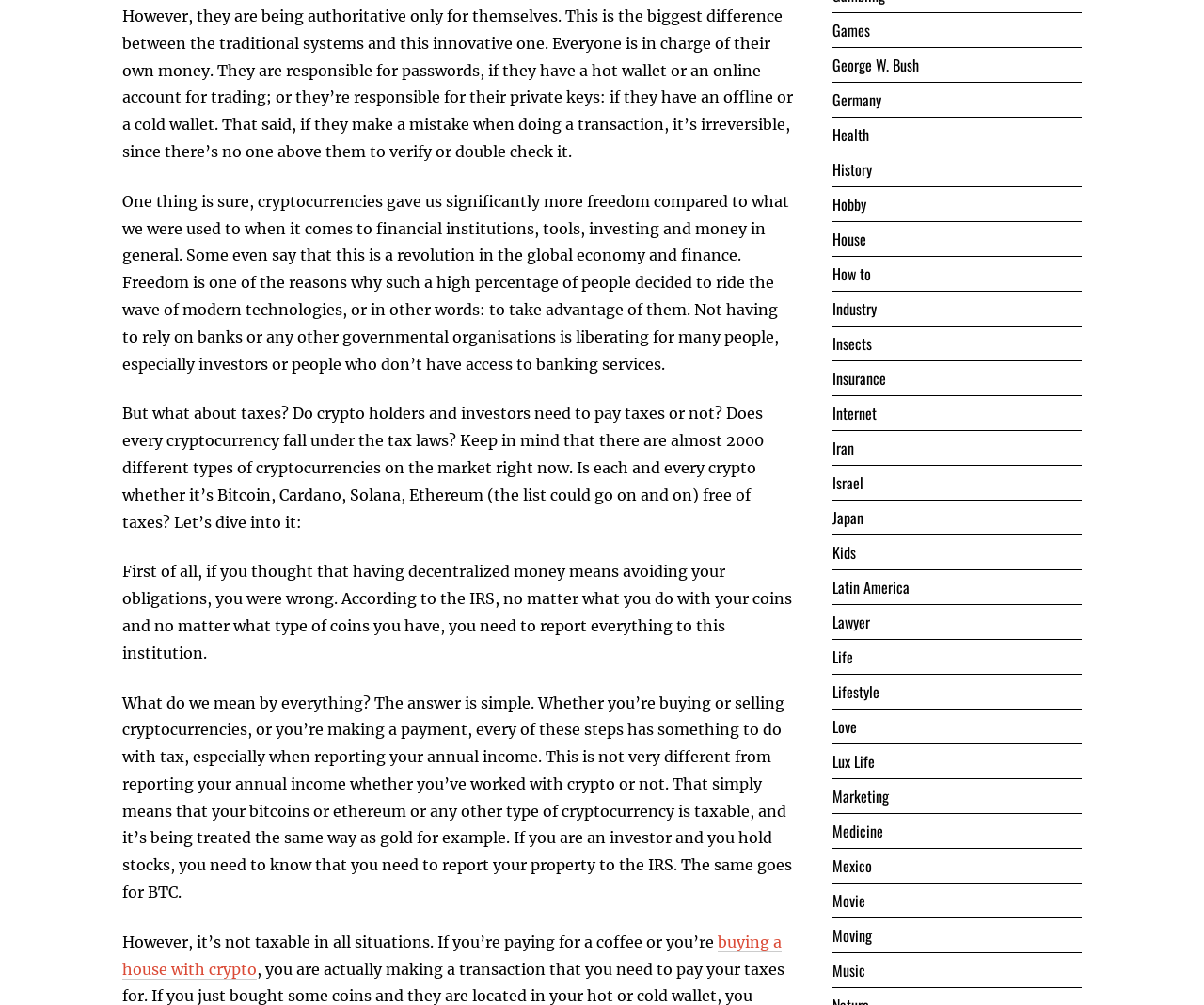Can you specify the bounding box coordinates of the area that needs to be clicked to fulfill the following instruction: "follow the 'Games' link"?

[0.691, 0.019, 0.723, 0.042]